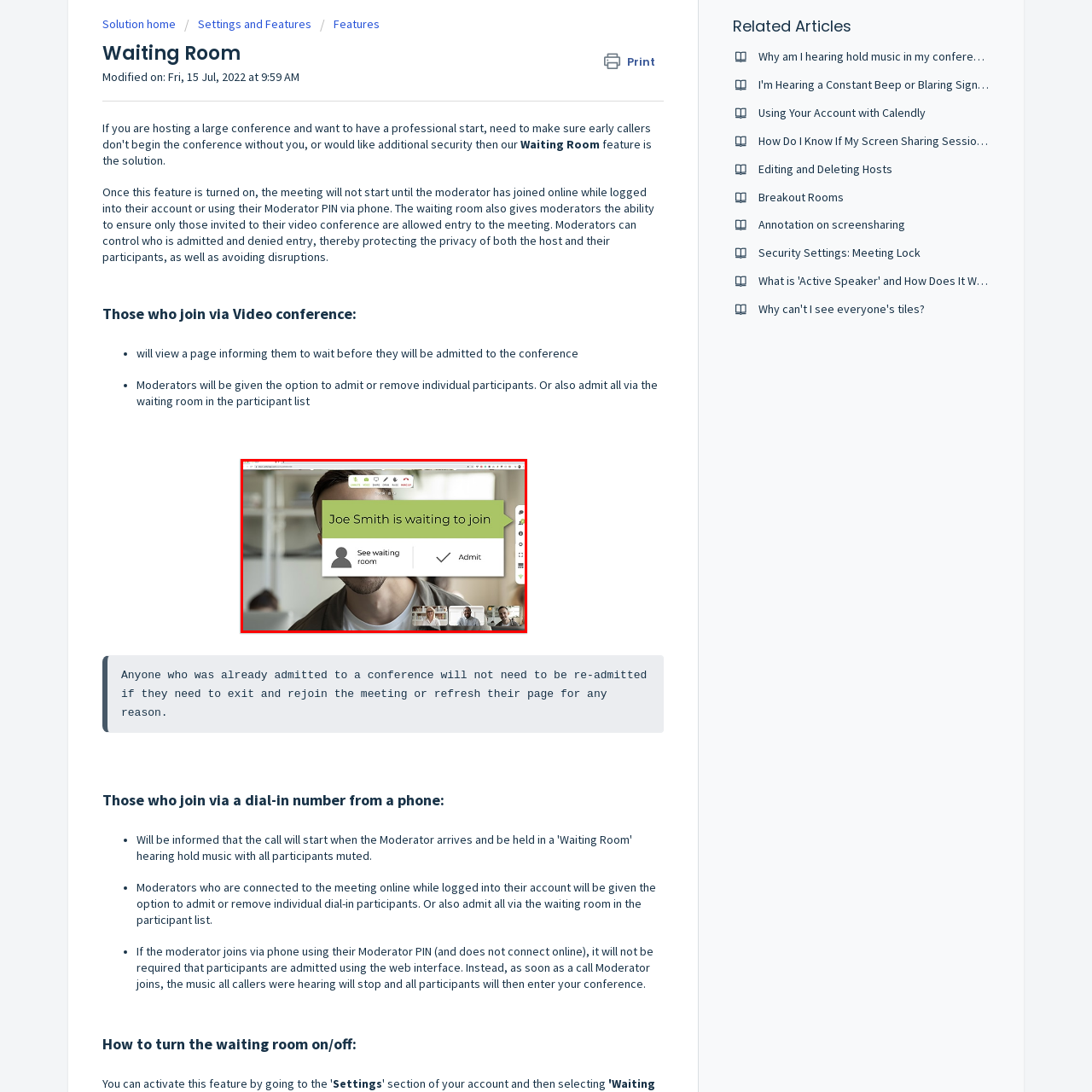Carefully describe the image located within the red boundary.

The image displays a video conferencing interface, prominently featuring a notification that reads, "Joe Smith is waiting to join." This message is shown in a green speech bubble style, emphasizing the importance of managing participants. Below this notification are two interactive options: "See waiting room" and an "Admit" button, which allows the moderator to control access to the meeting. In the background, there are thumbnails of other participants, indicating that the meeting is ongoing, with the overall layout suggesting a professional and collaborative environment. The design integrates user-friendly controls at the top for a smooth meeting experience, highlighting the feature of managing who enters the conference.